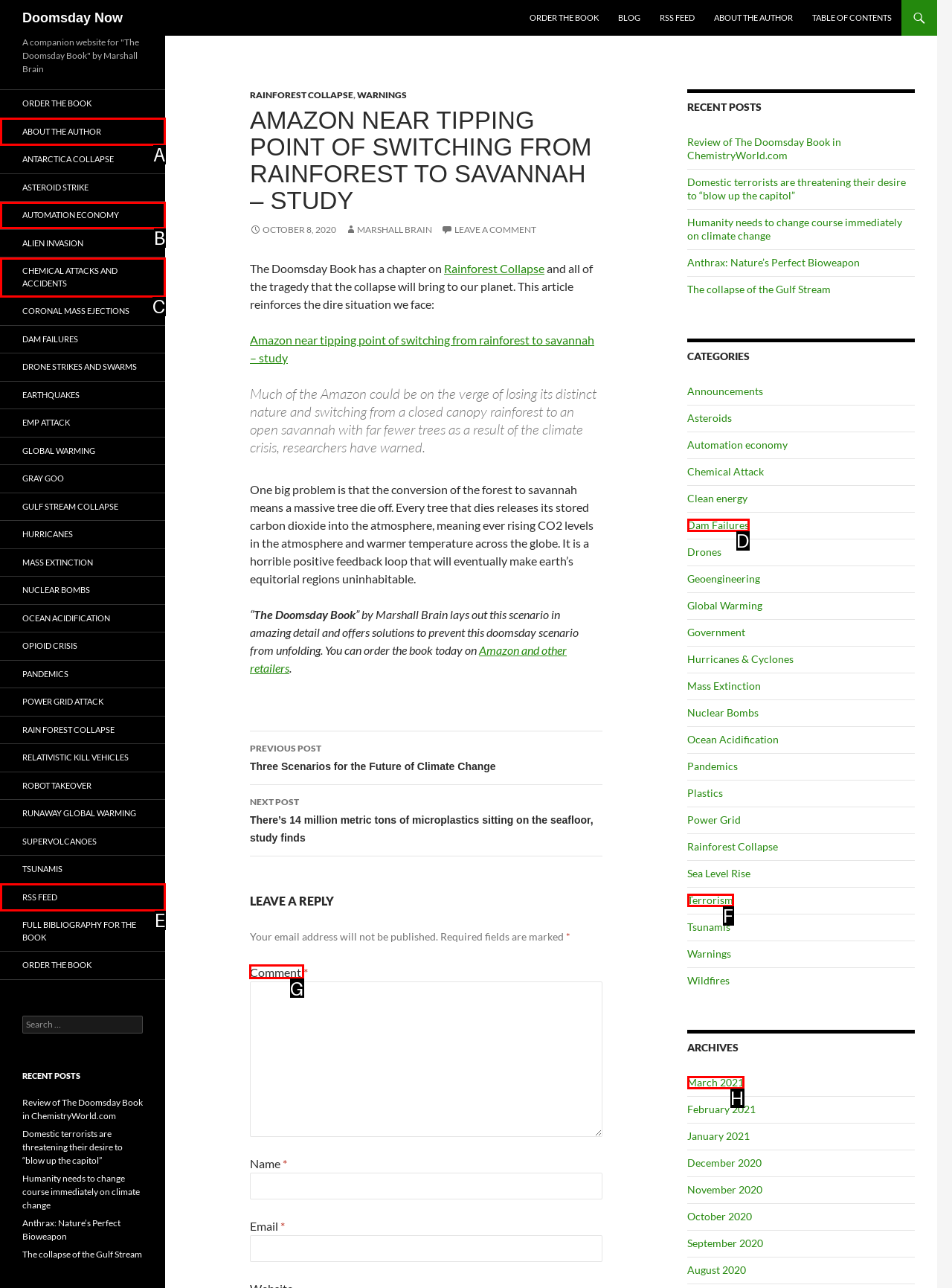To complete the task: Leave a comment, select the appropriate UI element to click. Respond with the letter of the correct option from the given choices.

G